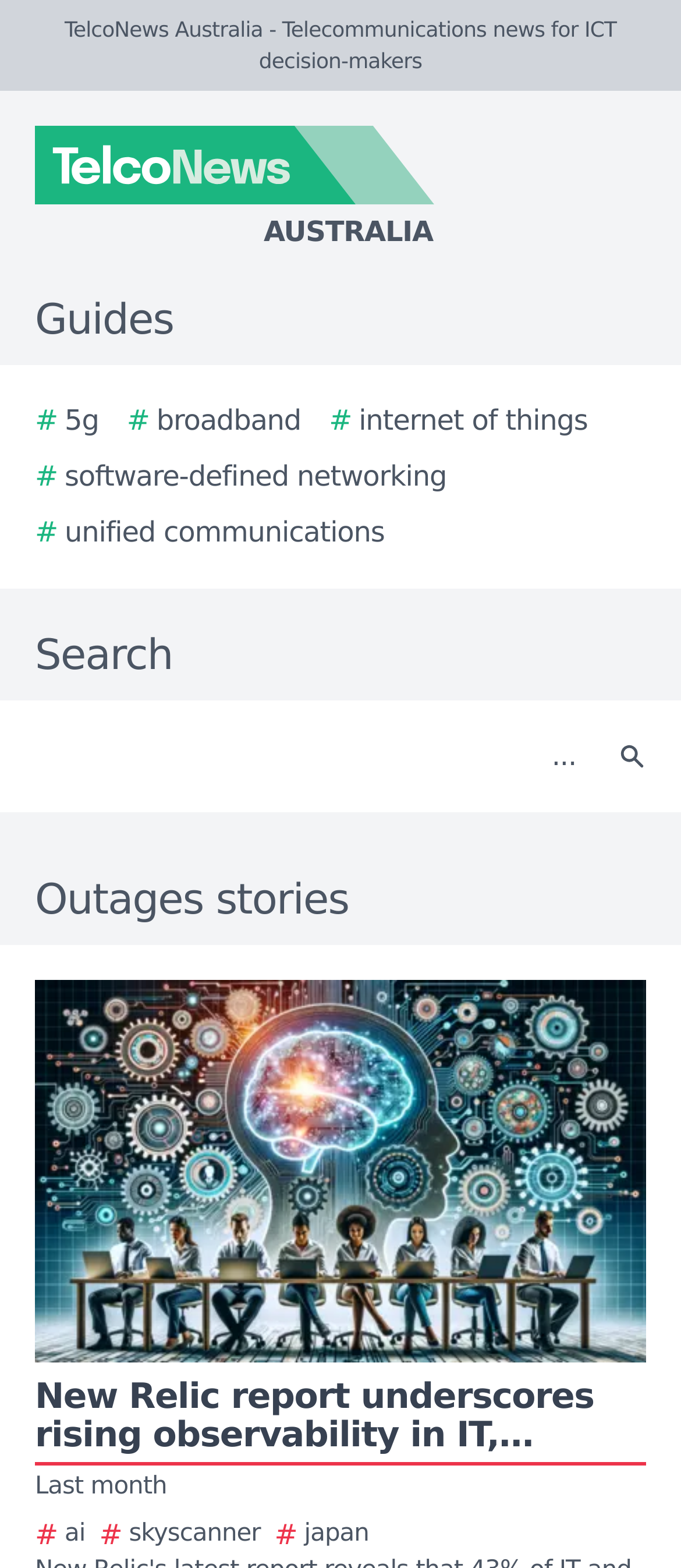Locate the coordinates of the bounding box for the clickable region that fulfills this instruction: "Read outages stories".

[0.0, 0.554, 1.0, 0.594]